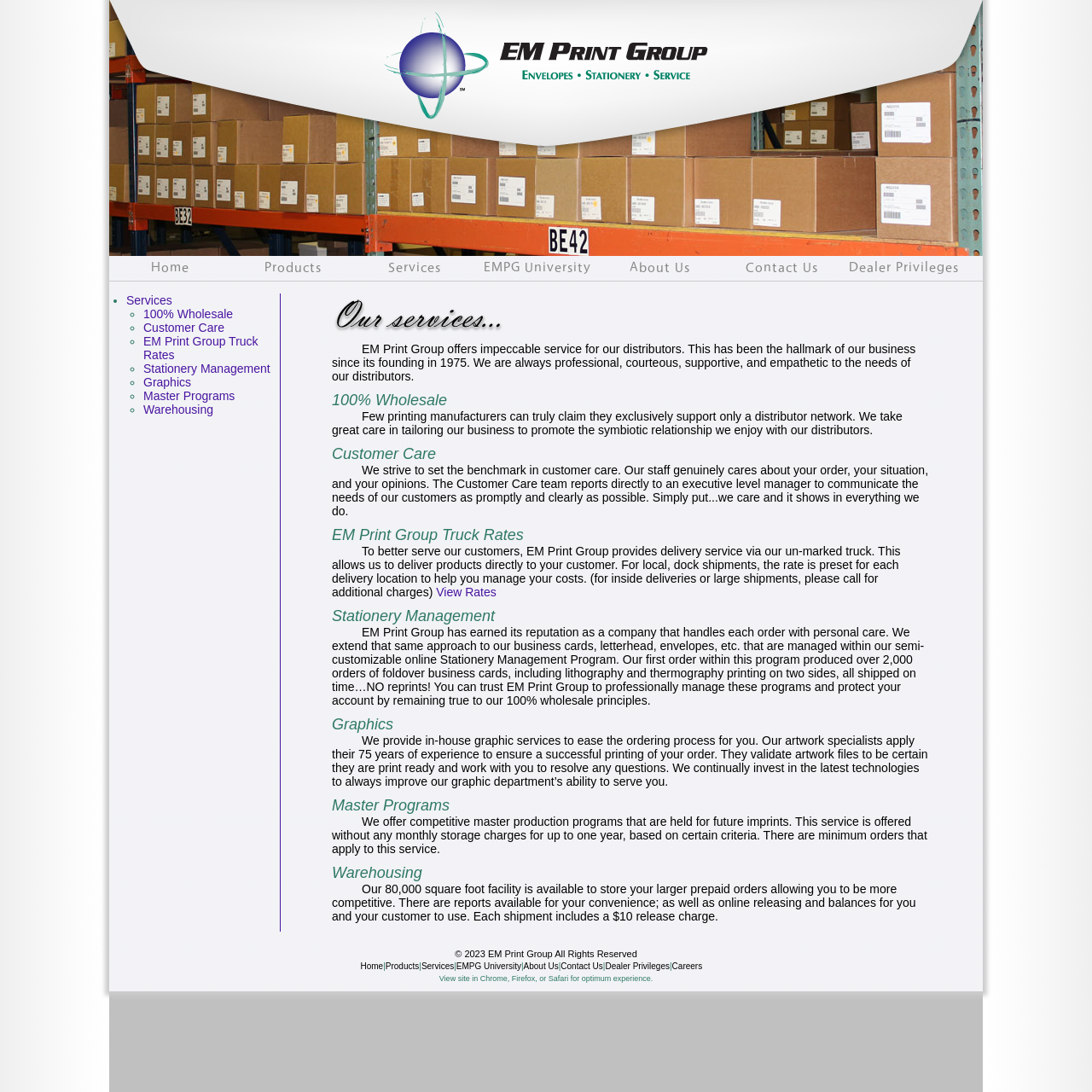Predict the bounding box of the UI element that fits this description: "Warehousing".

[0.131, 0.369, 0.195, 0.381]